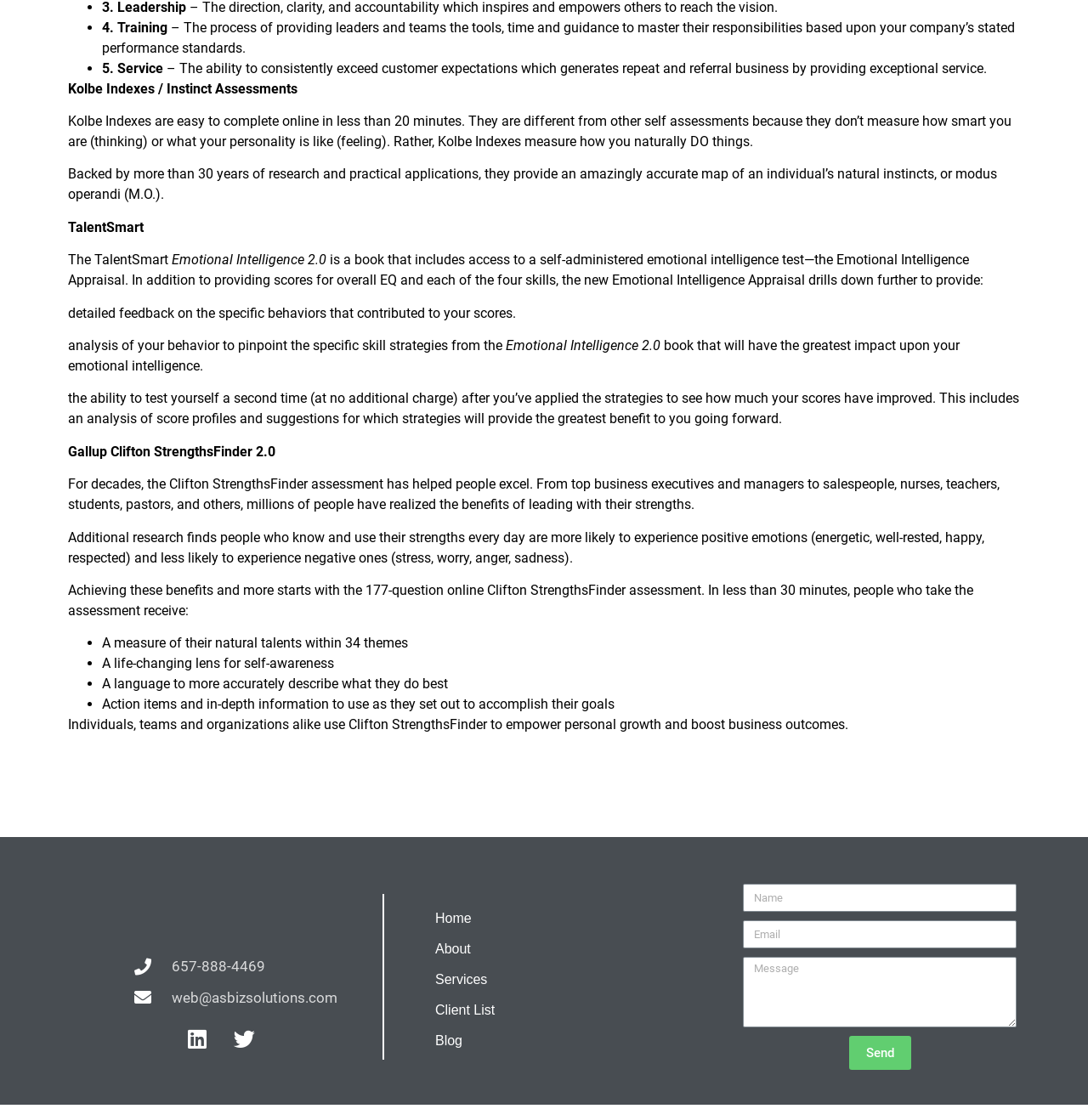Identify the bounding box coordinates of the element that should be clicked to fulfill this task: "Click the 'Home' link". The coordinates should be provided as four float numbers between 0 and 1, i.e., [left, top, right, bottom].

[0.4, 0.811, 0.667, 0.829]